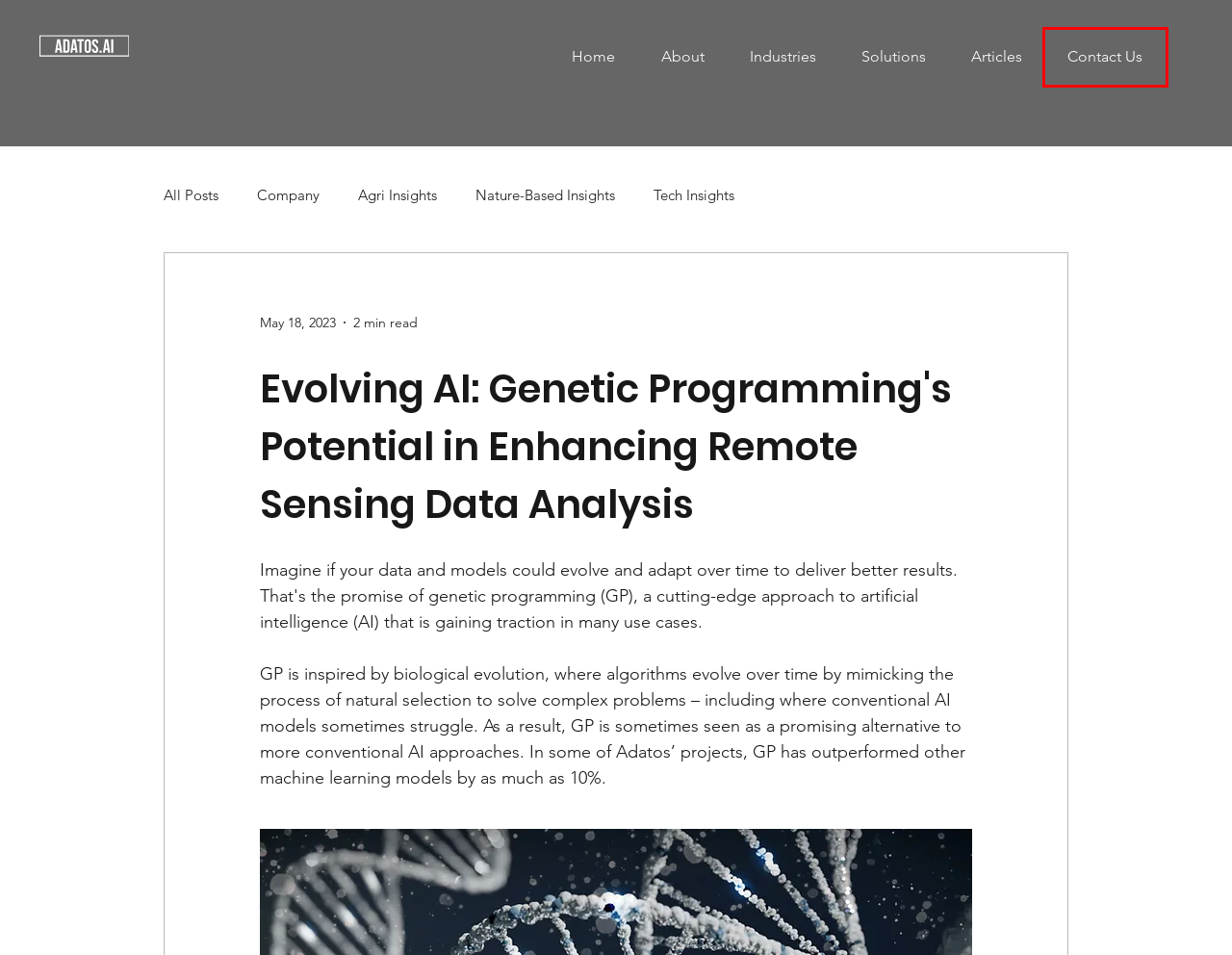Please examine the screenshot provided, which contains a red bounding box around a UI element. Select the webpage description that most accurately describes the new page displayed after clicking the highlighted element. Here are the candidates:
A. Adatos.AI
B. Industries
C. Nature-Based Insights
D. Agri Insights
E. Company
F. Contact Us
G. Tech Insights
H. Blog

F